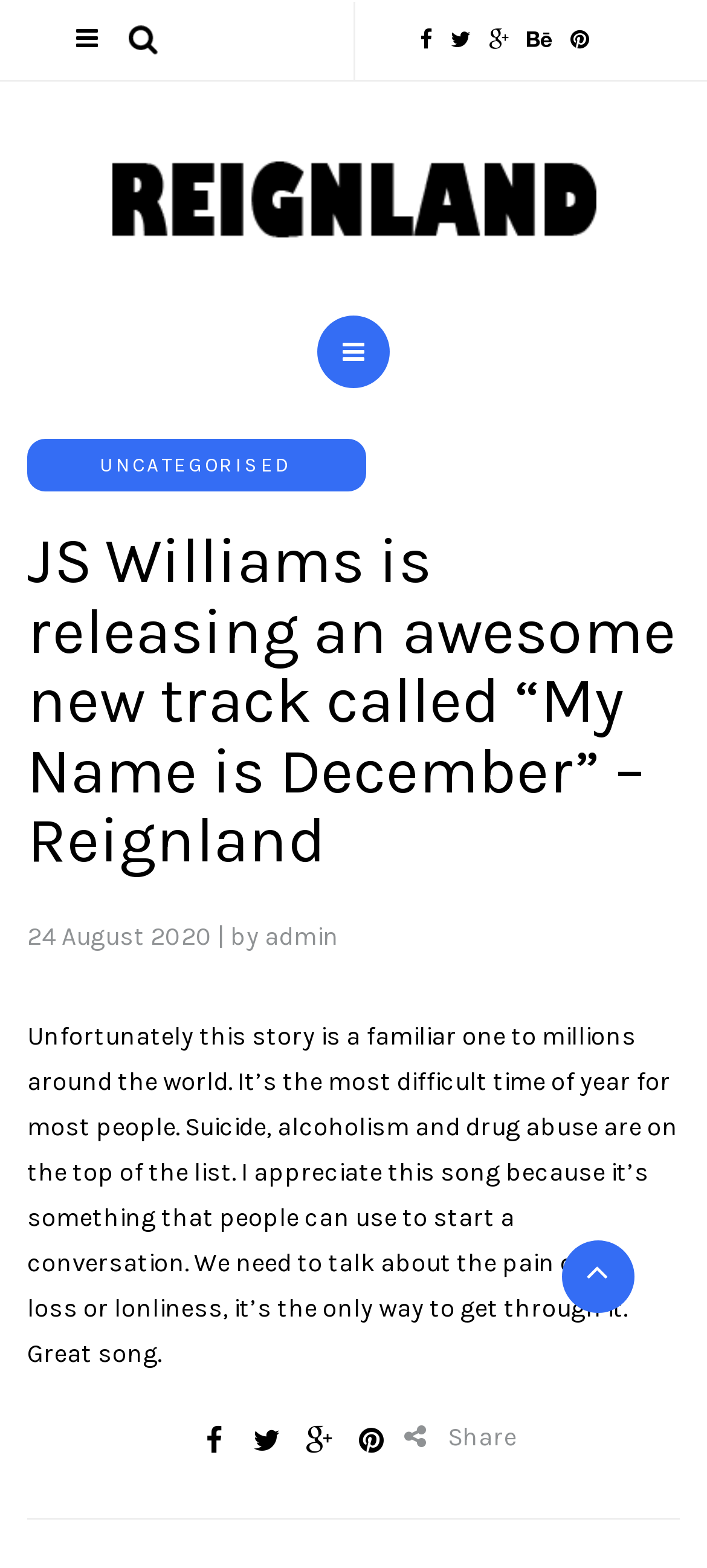Determine the bounding box coordinates of the element that should be clicked to execute the following command: "Share the article".

[0.626, 0.906, 0.731, 0.926]